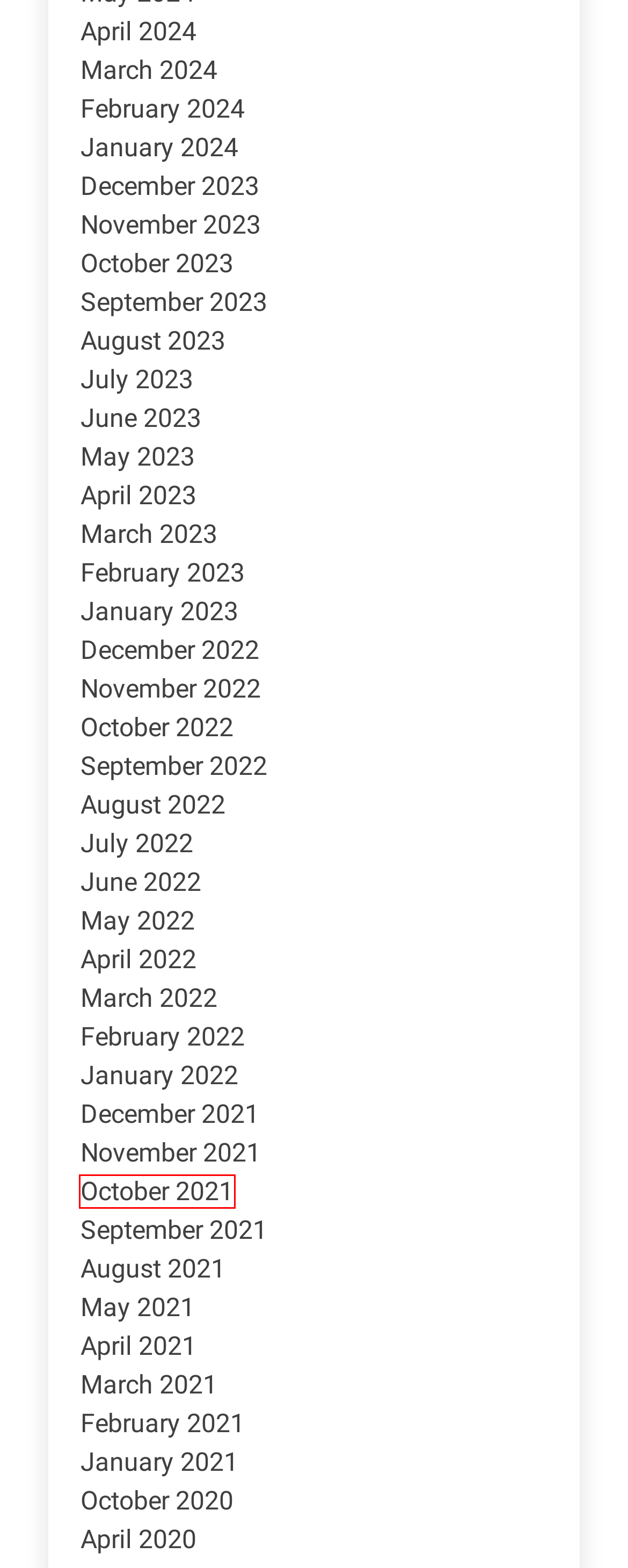Given a webpage screenshot with a UI element marked by a red bounding box, choose the description that best corresponds to the new webpage that will appear after clicking the element. The candidates are:
A. August 2021 - LatestBlogPost
B. October 2023 - LatestBlogPost
C. April 2023 - LatestBlogPost
D. June 2023 - LatestBlogPost
E. May 2021 - LatestBlogPost
F. March 2021 - LatestBlogPost
G. February 2023 - LatestBlogPost
H. October 2021 - LatestBlogPost

H